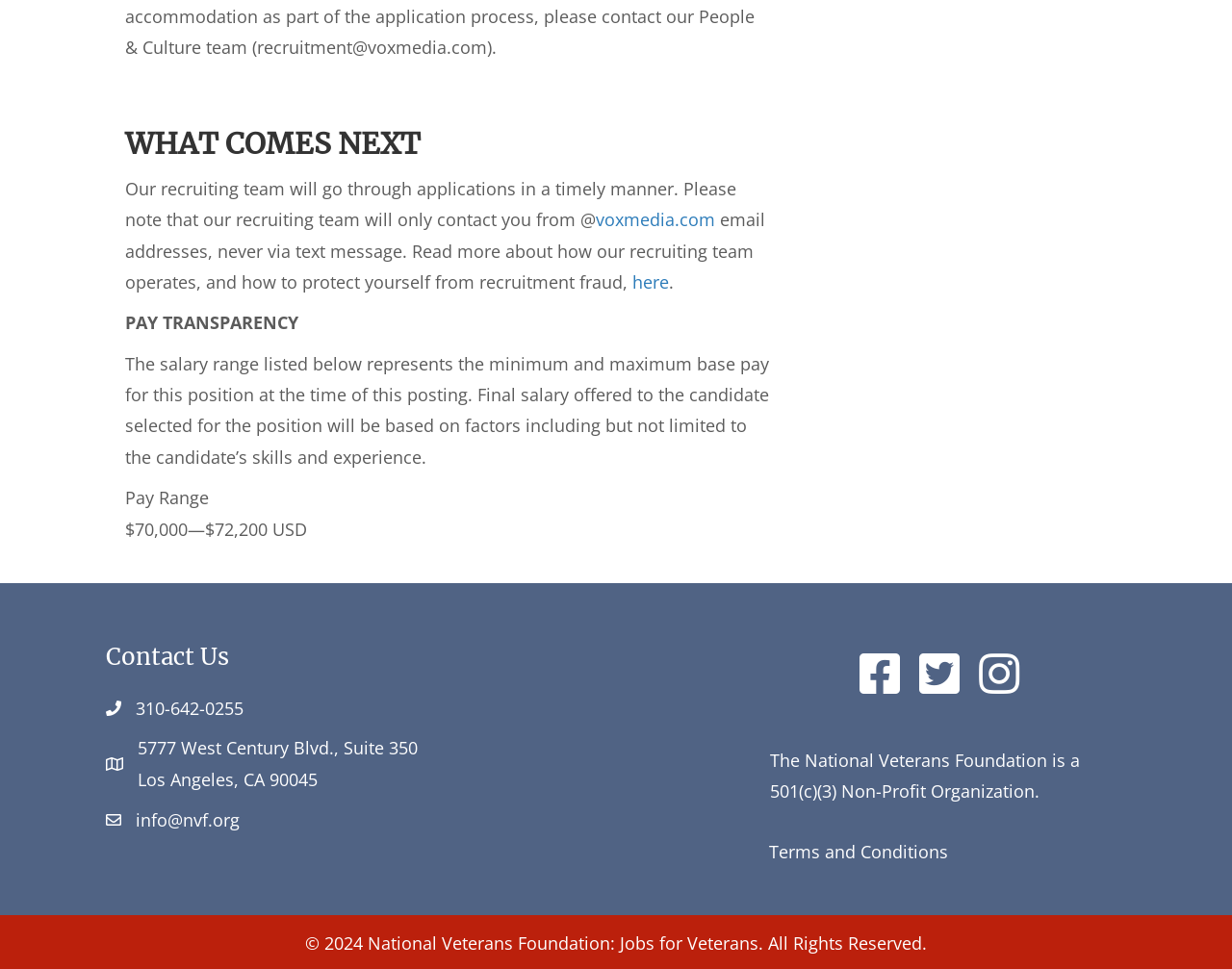Provide the bounding box coordinates for the UI element that is described as: "310-642-0255".

[0.11, 0.715, 0.198, 0.747]